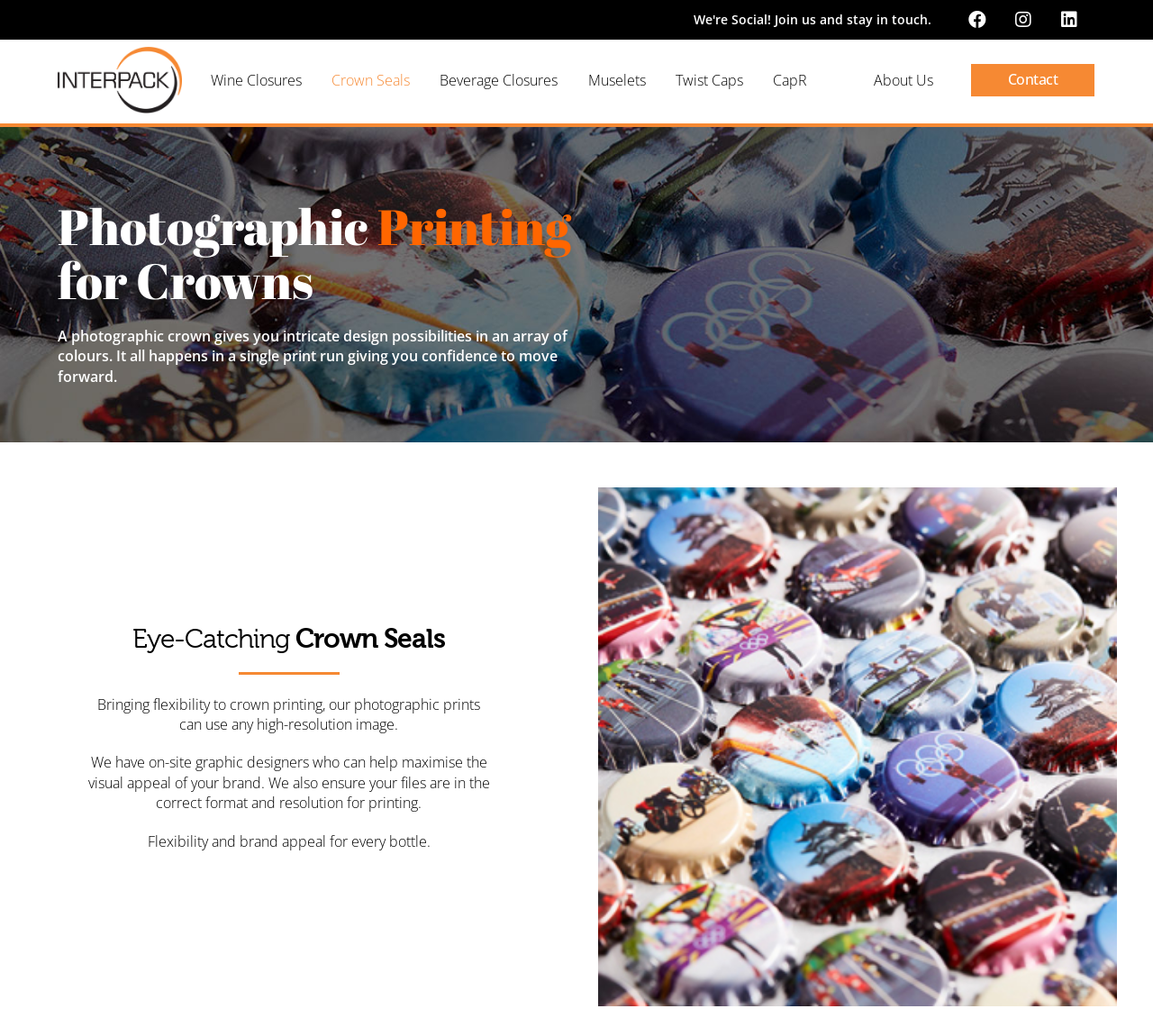Can you pinpoint the bounding box coordinates for the clickable element required for this instruction: "Explore About Us"? The coordinates should be four float numbers between 0 and 1, i.e., [left, top, right, bottom].

[0.742, 0.058, 0.825, 0.098]